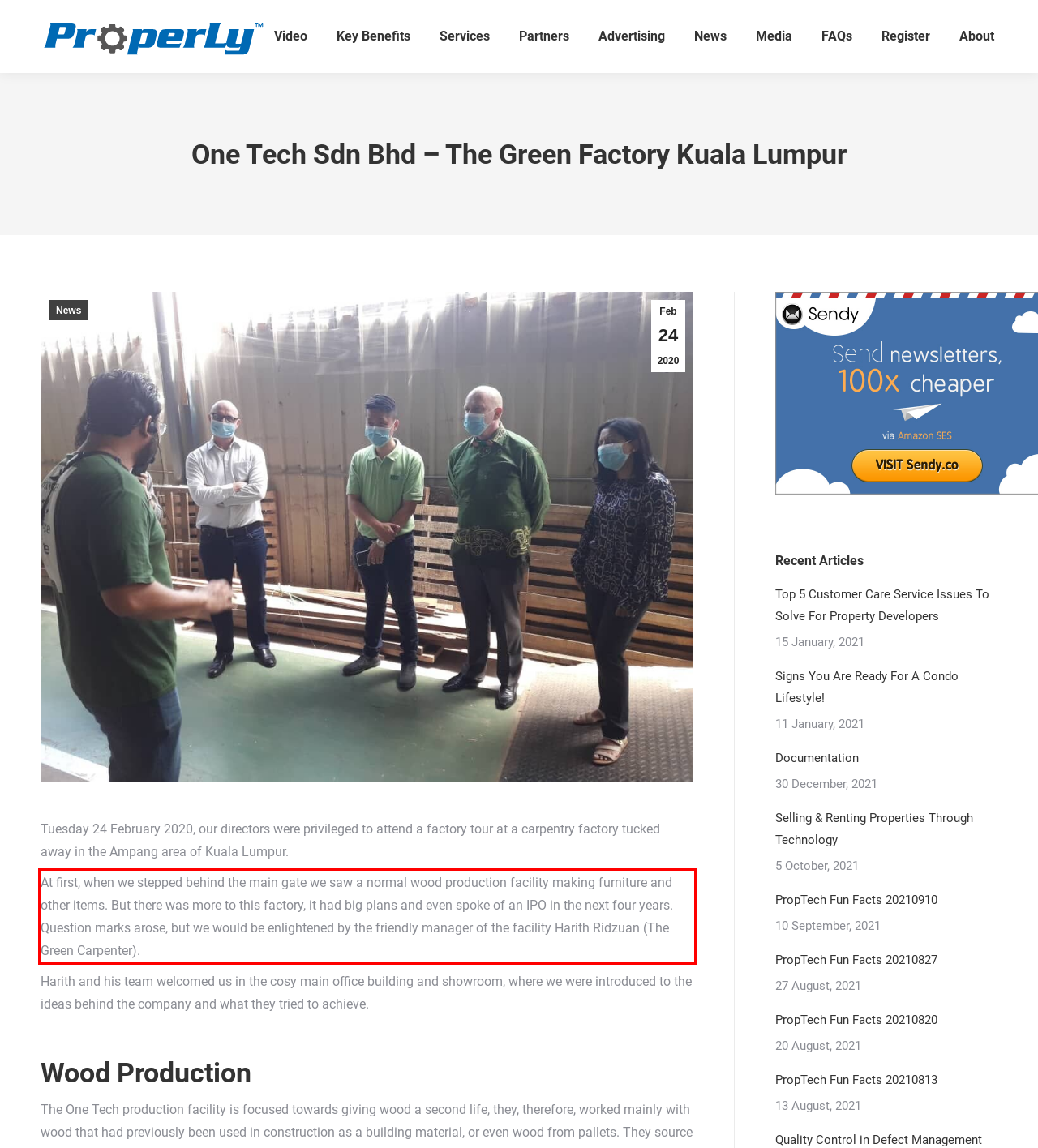You have a screenshot with a red rectangle around a UI element. Recognize and extract the text within this red bounding box using OCR.

At first, when we stepped behind the main gate we saw a normal wood production facility making furniture and other items. But there was more to this factory, it had big plans and even spoke of an IPO in the next four years. Question marks arose, but we would be enlightened by the friendly manager of the facility Harith Ridzuan (The Green Carpenter).